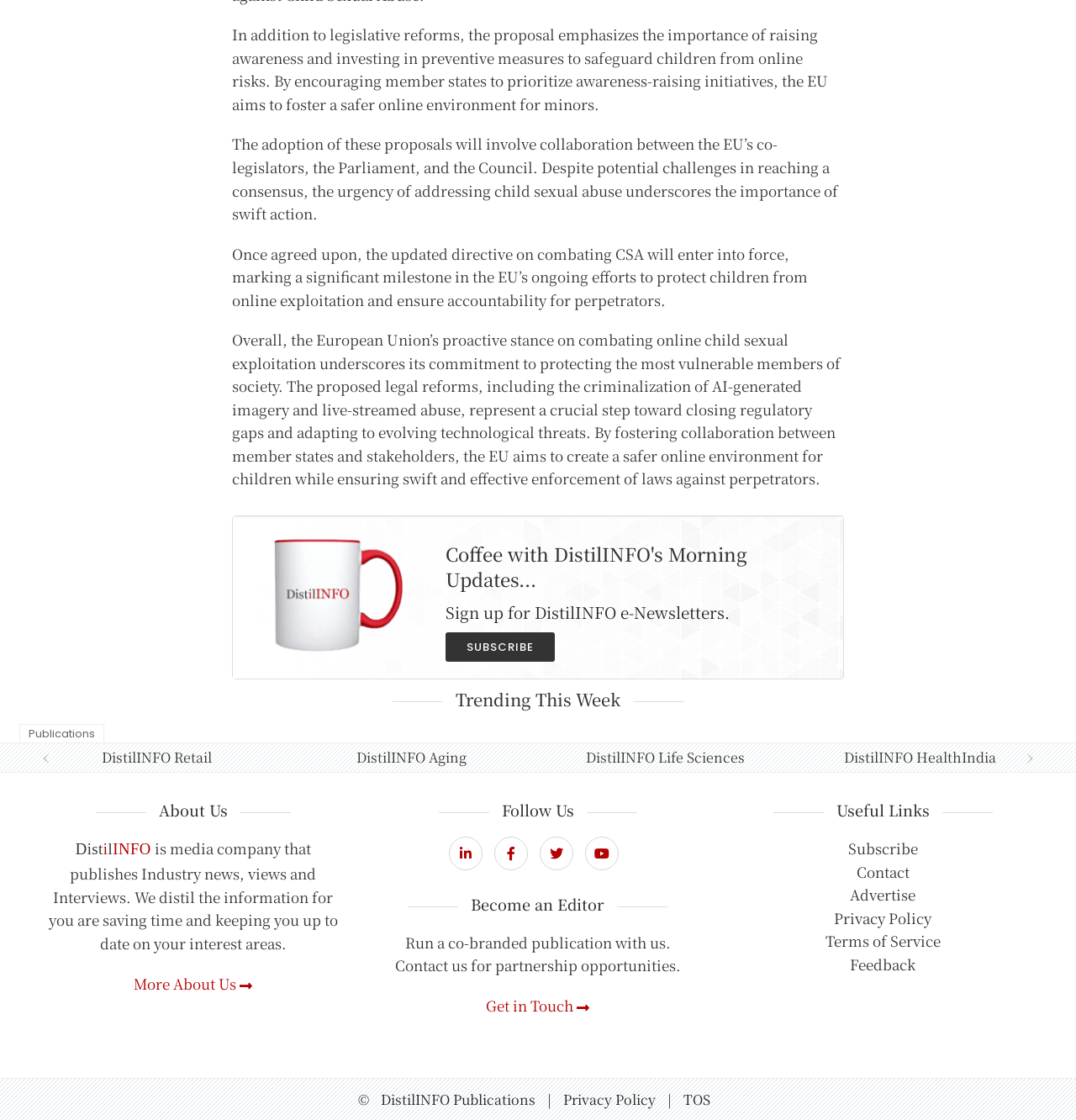Identify the bounding box coordinates of the region I need to click to complete this instruction: "Read more about DistilINFO".

[0.124, 0.868, 0.235, 0.887]